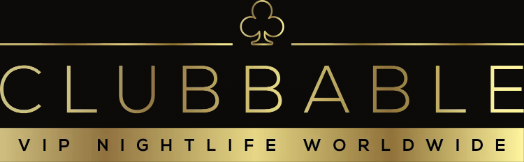Convey a rich and detailed description of the image.

The image features the logo of "Clubbable," presented in an elegant gold font against a black background. The design includes a stylized clover symbol above the word "CLUBBABLE," emphasizing its association with exclusive nightlife experiences. Below the name, the tagline "VIP NIGHTLIFE WORLDWIDE" conveys the brand's focus on high-end party experiences and access to premium club events across the globe. This visually striking logo reflects the upscale and sophisticated nature of the services offered by Clubbable, appealing to those seeking curated nightlife adventures.